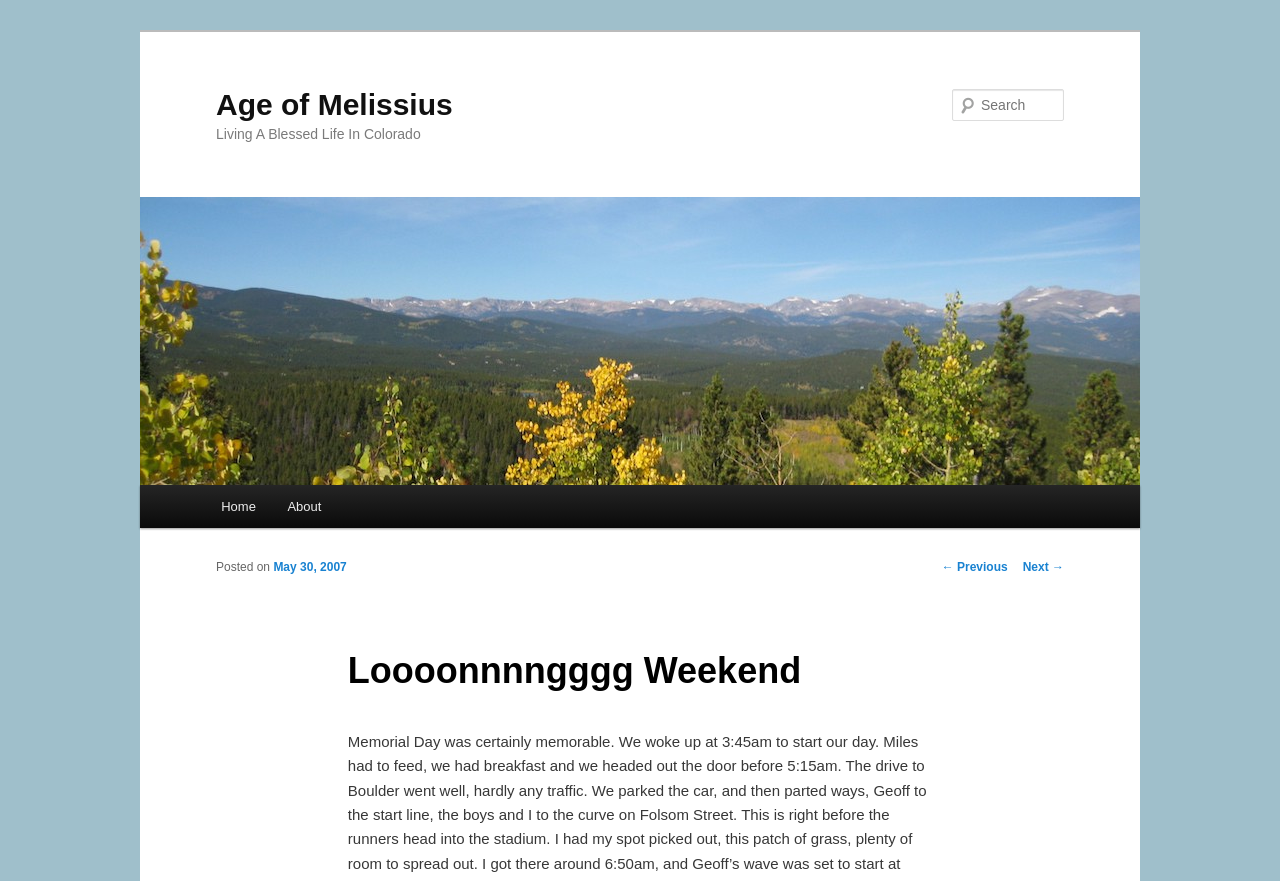What is the headline of the webpage?

Age of Melissius